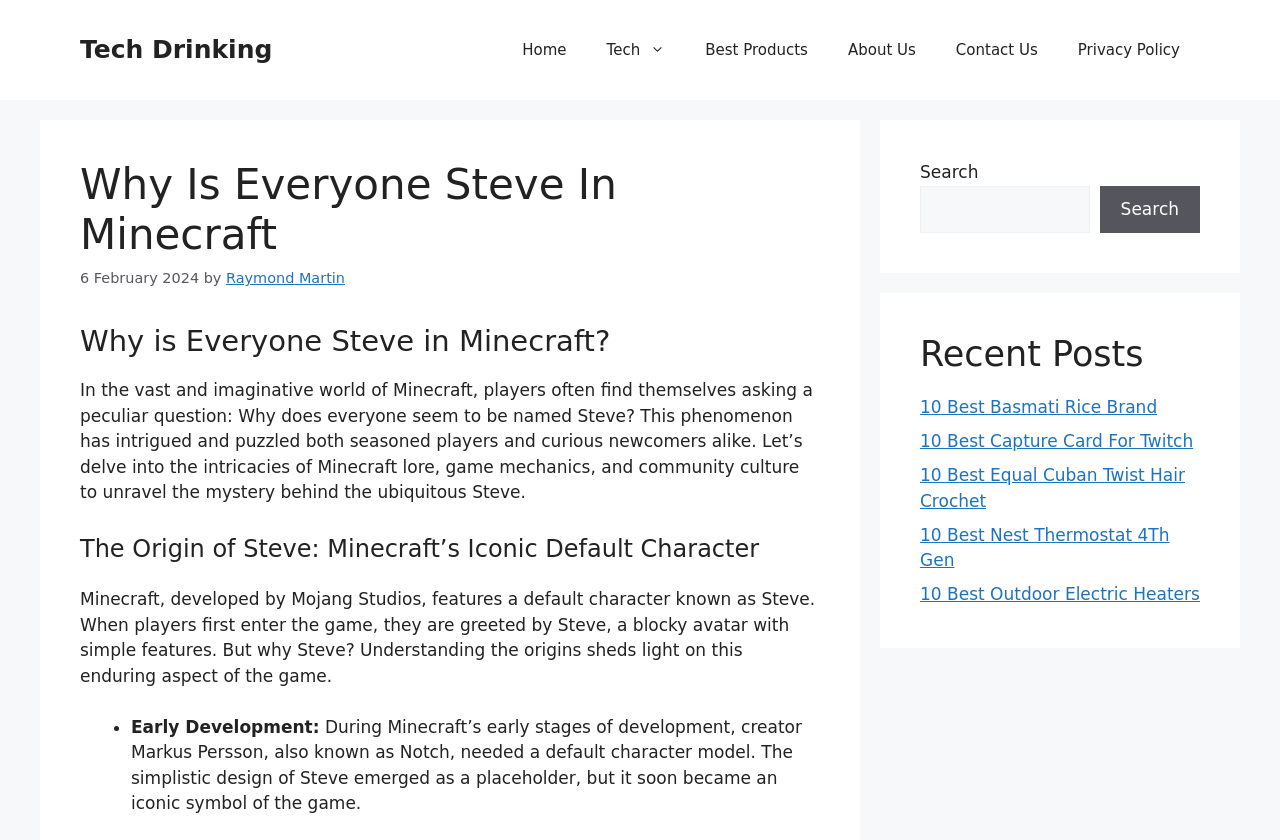Give a detailed explanation of the elements present on the webpage.

The webpage is about the popular video game Minecraft, specifically exploring the question of why many players are named Steve. At the top of the page, there is a banner with the site's name and a navigation menu with links to various sections, including Home, Tech, Best Products, About Us, Contact Us, and Privacy Policy.

Below the navigation menu, there is a header section with the title "Why Is Everyone Steve In Minecraft" and a timestamp indicating that the article was published on February 6, 2024, by Raymond Martin. The main content of the page is divided into sections, with headings and paragraphs of text that discuss the origins of Steve, Minecraft's default character, and the reasons behind his ubiquity.

The first section introduces the question of why everyone seems to be named Steve in Minecraft, while the second section delves into the origins of Steve, explaining how he was created as a placeholder character during the game's early development stages. The text is accompanied by a list marker and a brief description of the early development process.

On the right side of the page, there is a complementary section with a search bar and a heading that reads "Recent Posts". Below this heading, there are five links to other articles on the site, each with a brief title describing the content of the article.

Overall, the webpage is focused on providing an in-depth explanation of the phenomenon of Steve's popularity in Minecraft, with a clear and organized structure that makes it easy to follow along.